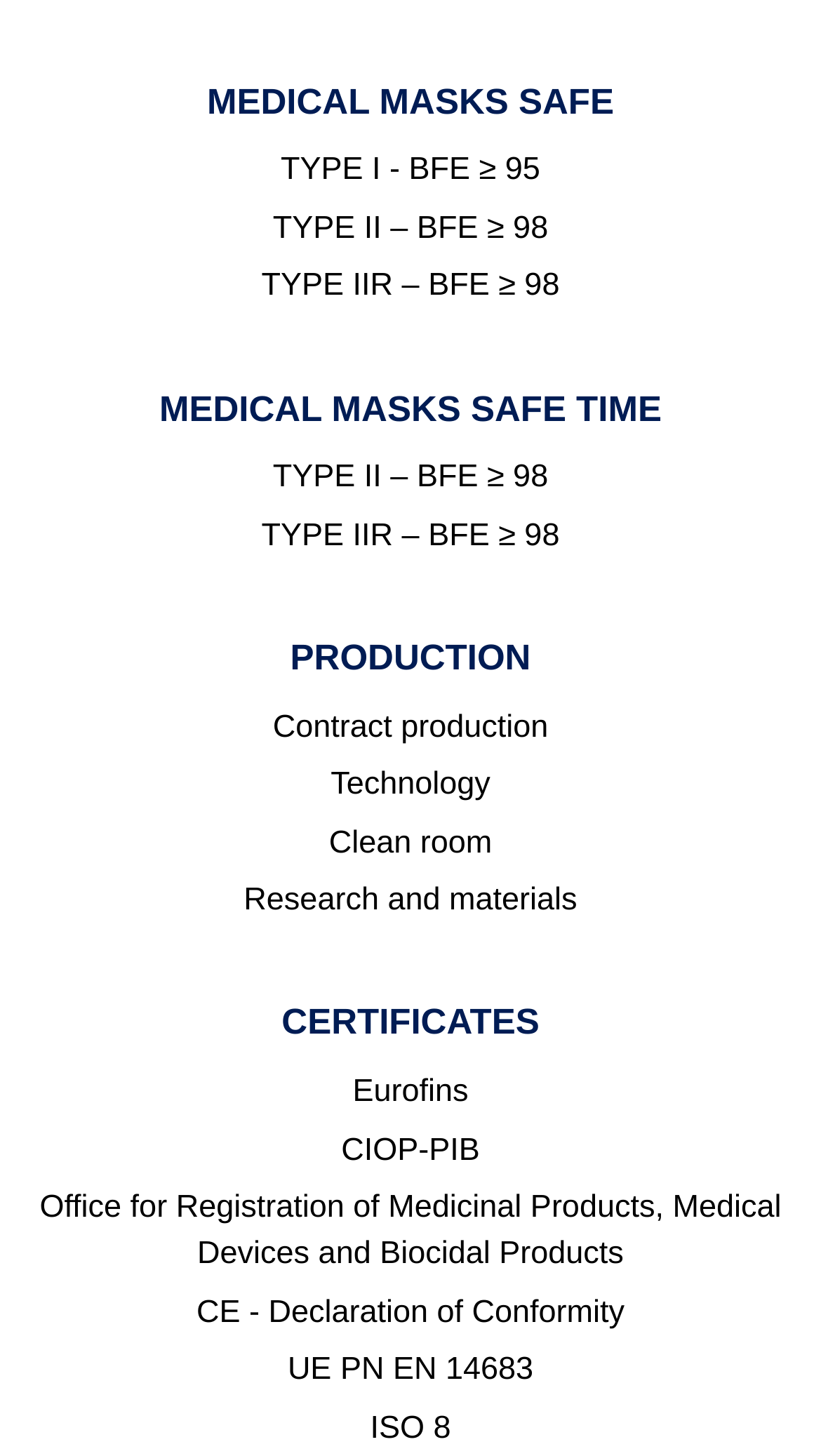What is the last certificate listed?
Answer the question in a detailed and comprehensive manner.

The last certificate listed is ISO 8, which is a link at the bottom of the webpage with a bounding box coordinate of [0.451, 0.968, 0.549, 0.993].